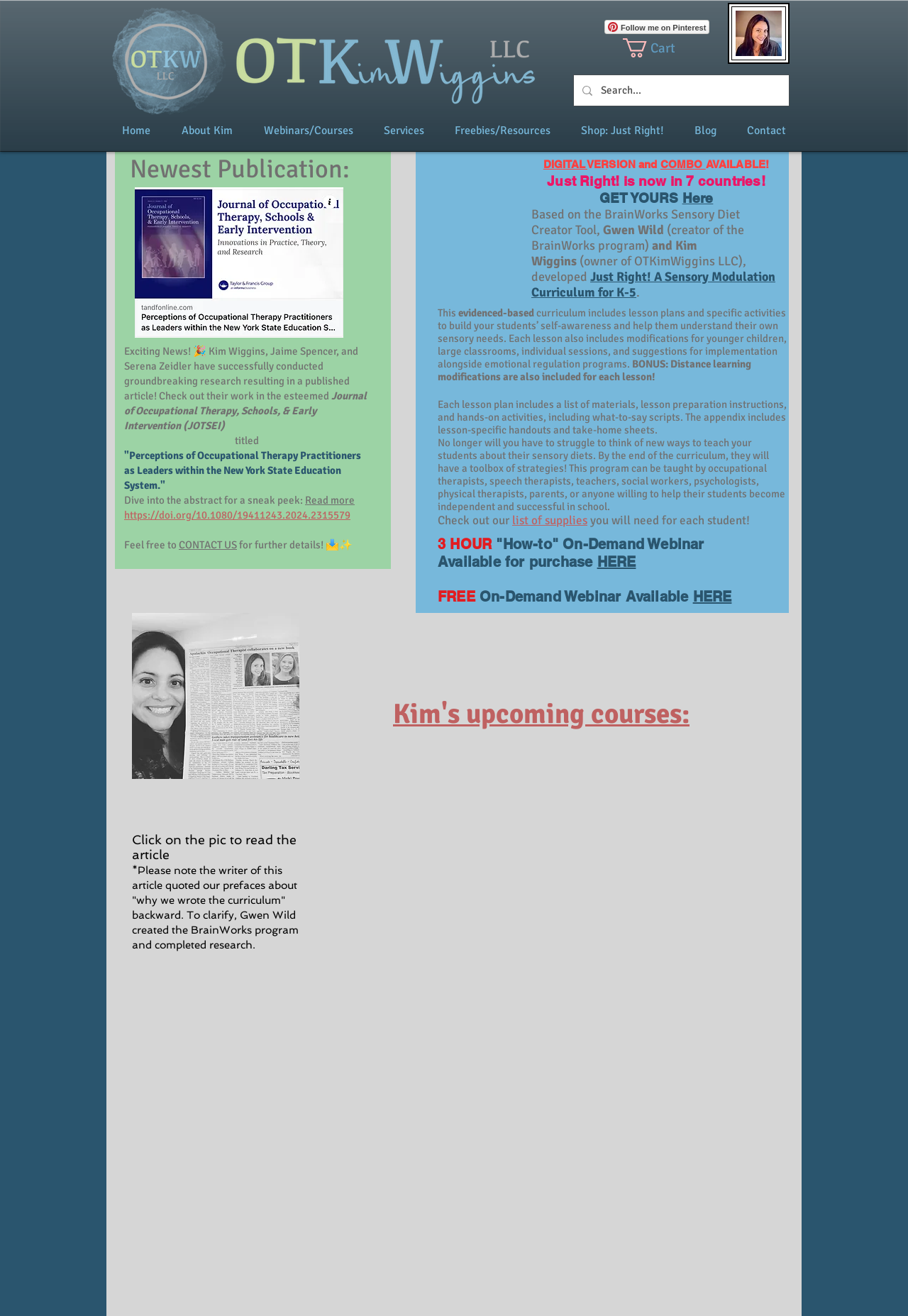Answer the following query concisely with a single word or phrase:
How many images are there on the webpage?

5